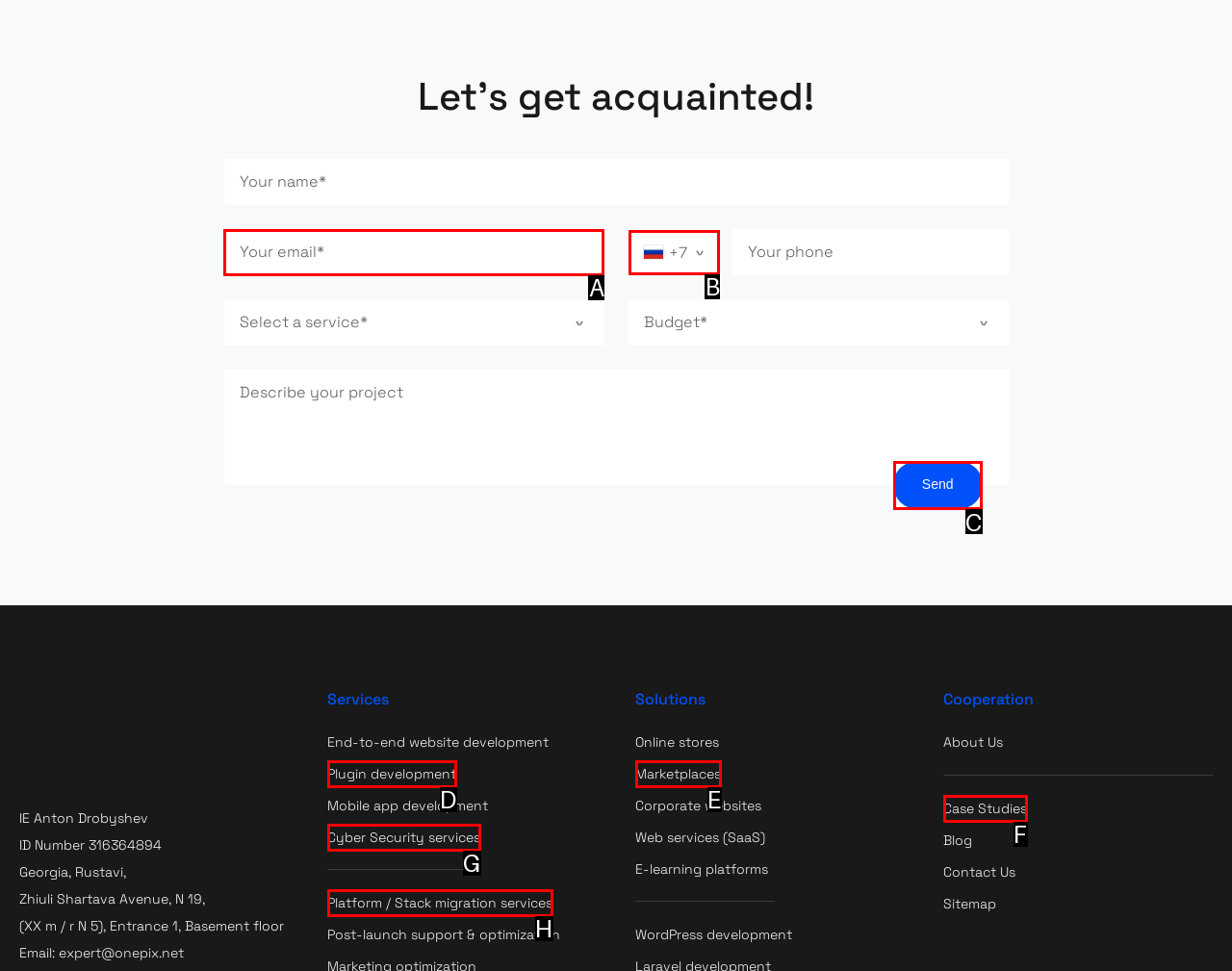From the options shown in the screenshot, tell me which lettered element I need to click to complete the task: Click the Send button.

C